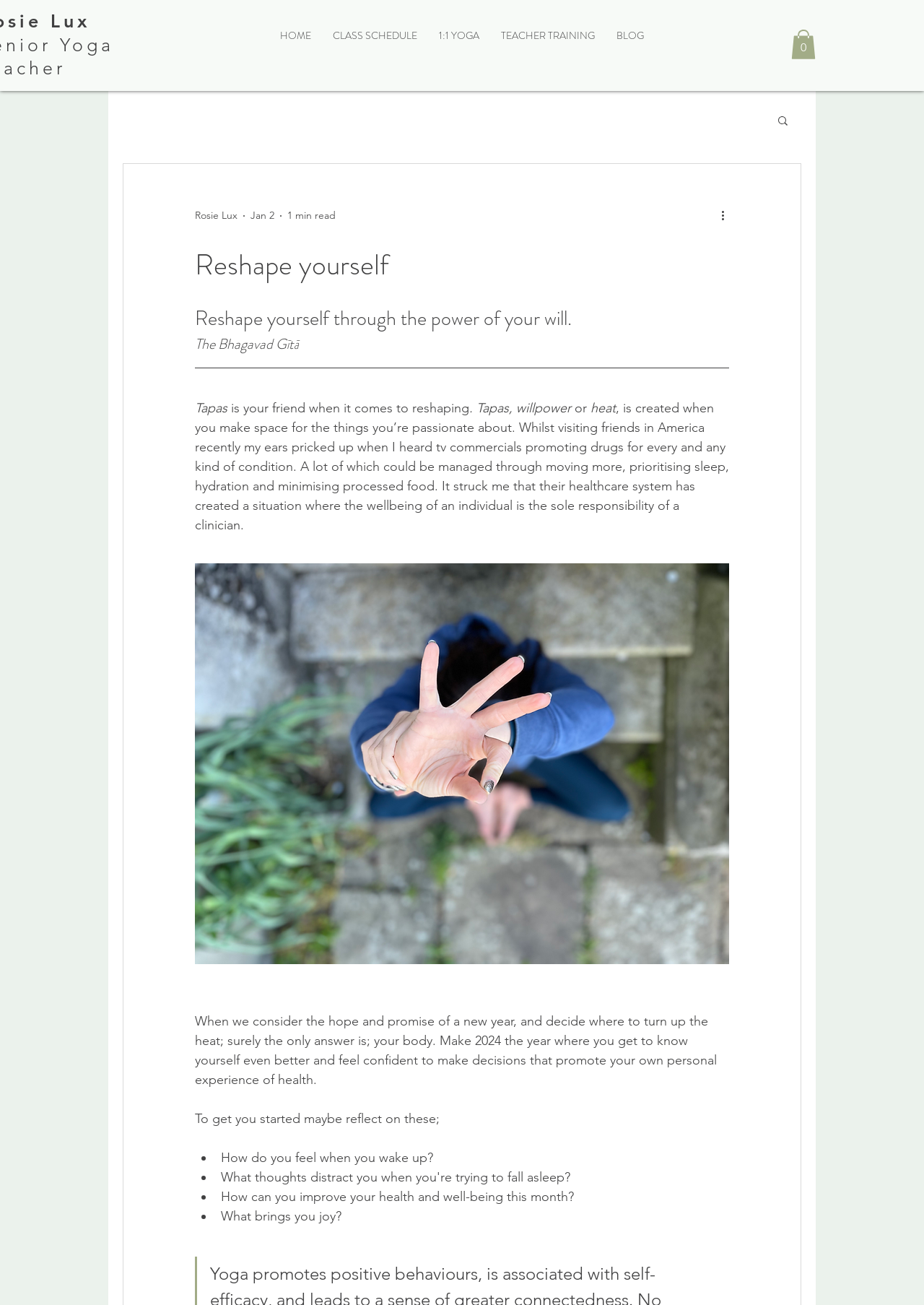Find the bounding box coordinates of the clickable area required to complete the following action: "Open the cart".

[0.856, 0.023, 0.883, 0.045]